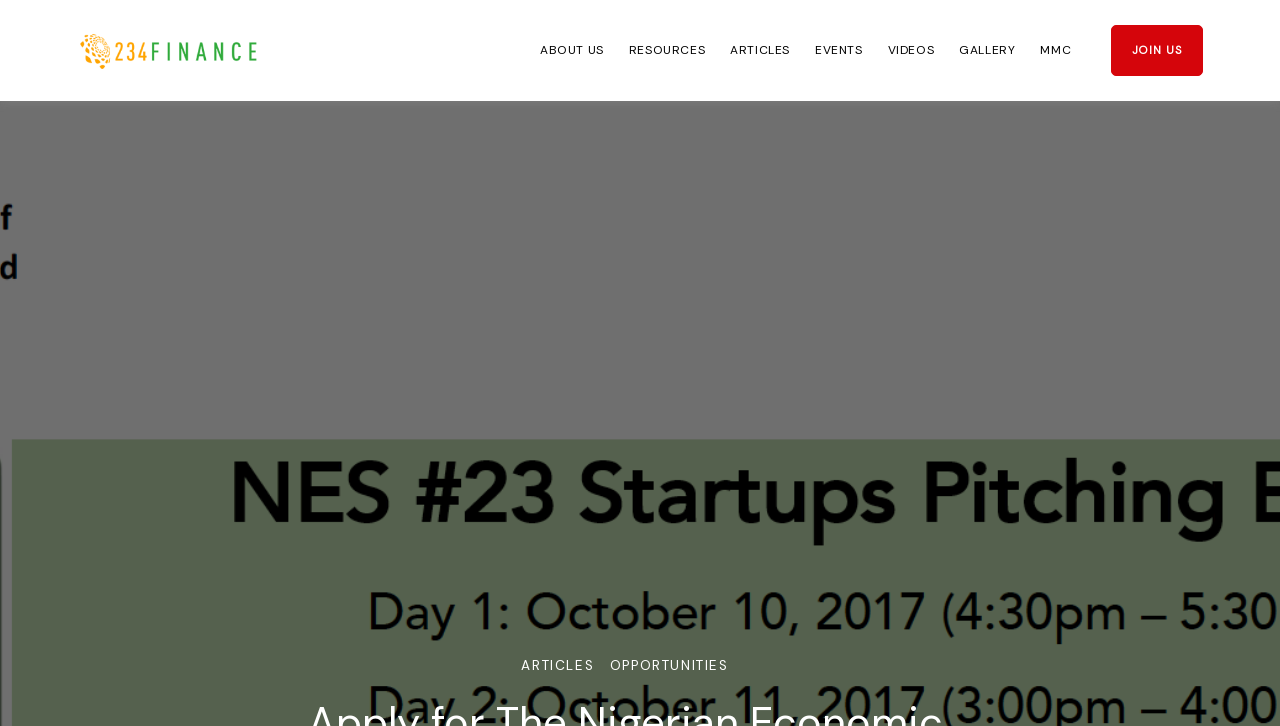Identify the bounding box coordinates of the section that should be clicked to achieve the task described: "go to EVENTS".

[0.637, 0.055, 0.674, 0.083]